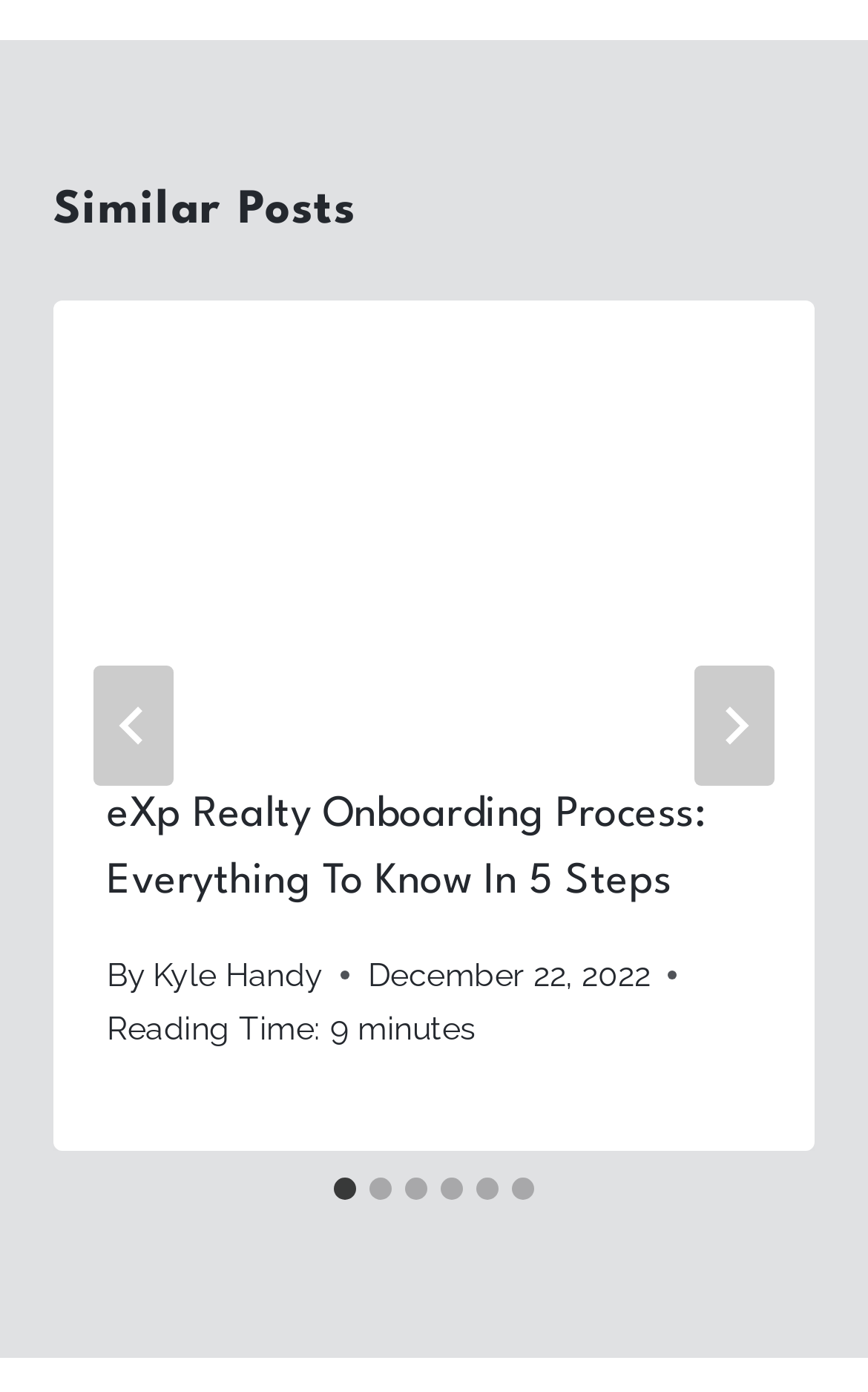How many minutes does it take to read the first article?
Look at the screenshot and provide an in-depth answer.

I found the reading time by looking at the StaticText element with the text '9' inside the article element, which is located next to the text 'Reading Time:'.